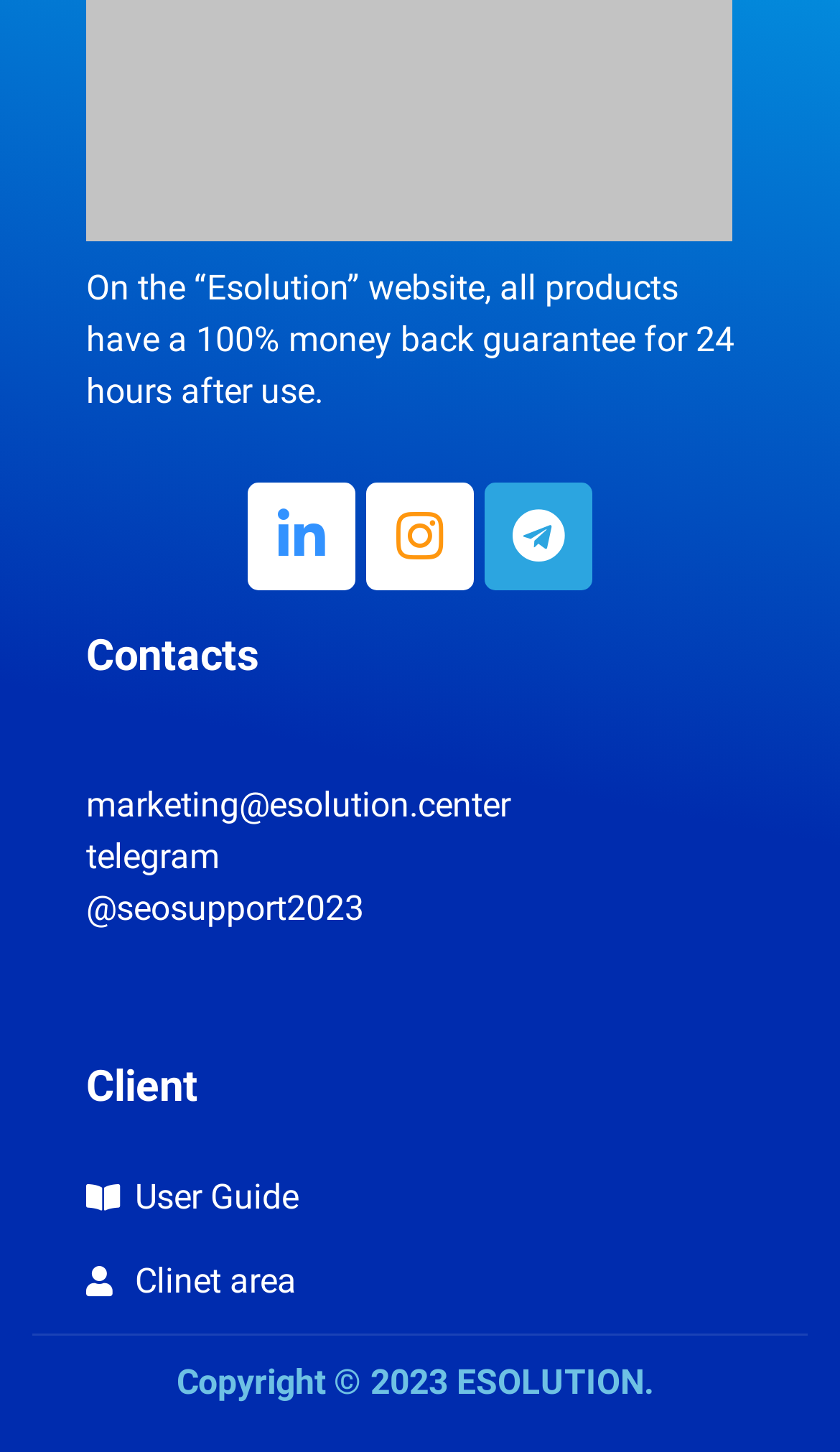Refer to the image and answer the question with as much detail as possible: What is the contact email for marketing?

The static text on the webpage under the 'Contacts' heading shows the email address as 'marketing@esolution.center'.